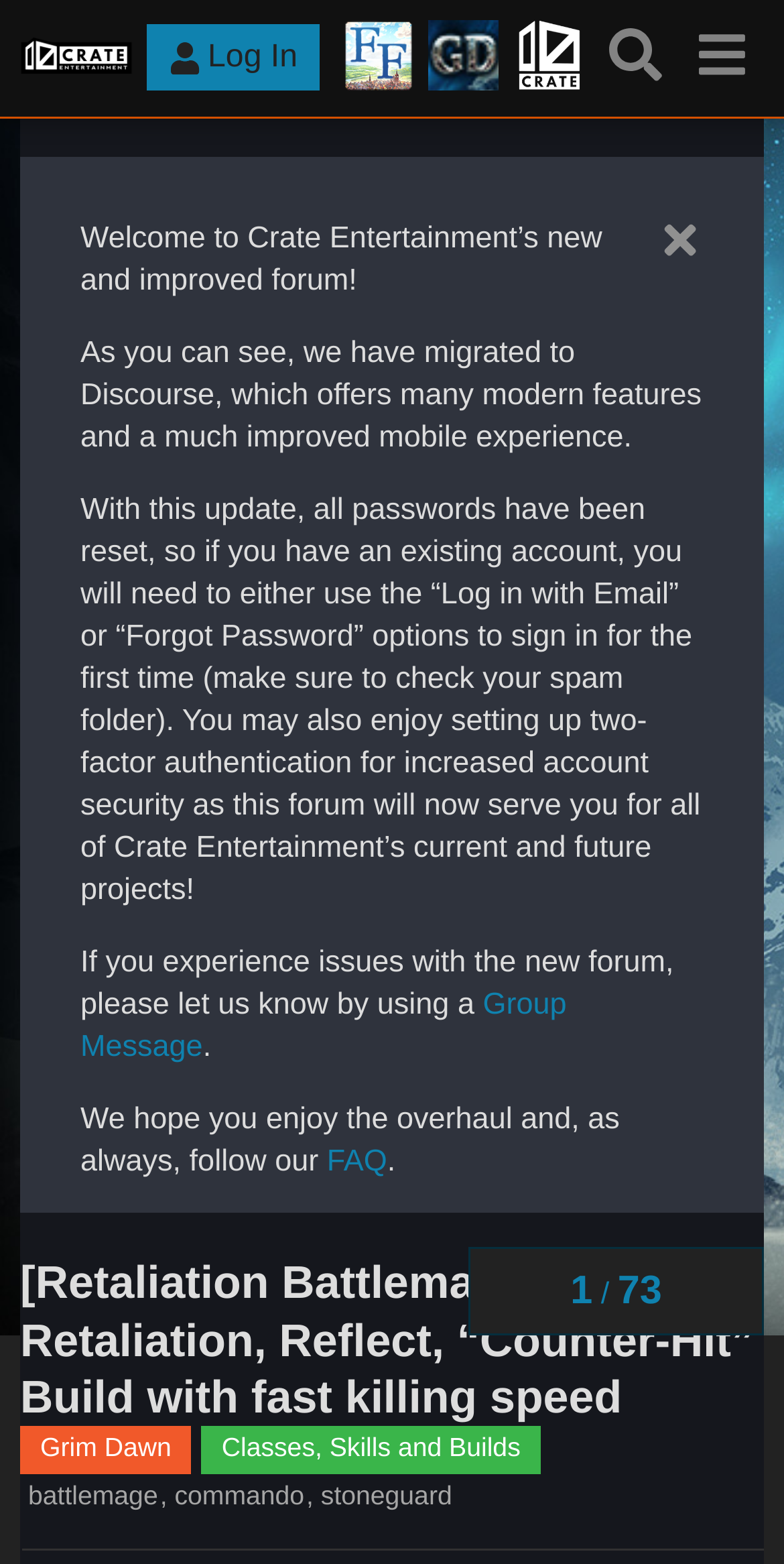What game is being discussed?
Give a detailed and exhaustive answer to the question.

The game being discussed can be found in the breadcrumbs at the top of the webpage, where it says 'Grim Dawn / Classes, Skills and Builds', indicating that the discussion is about the game Grim Dawn.